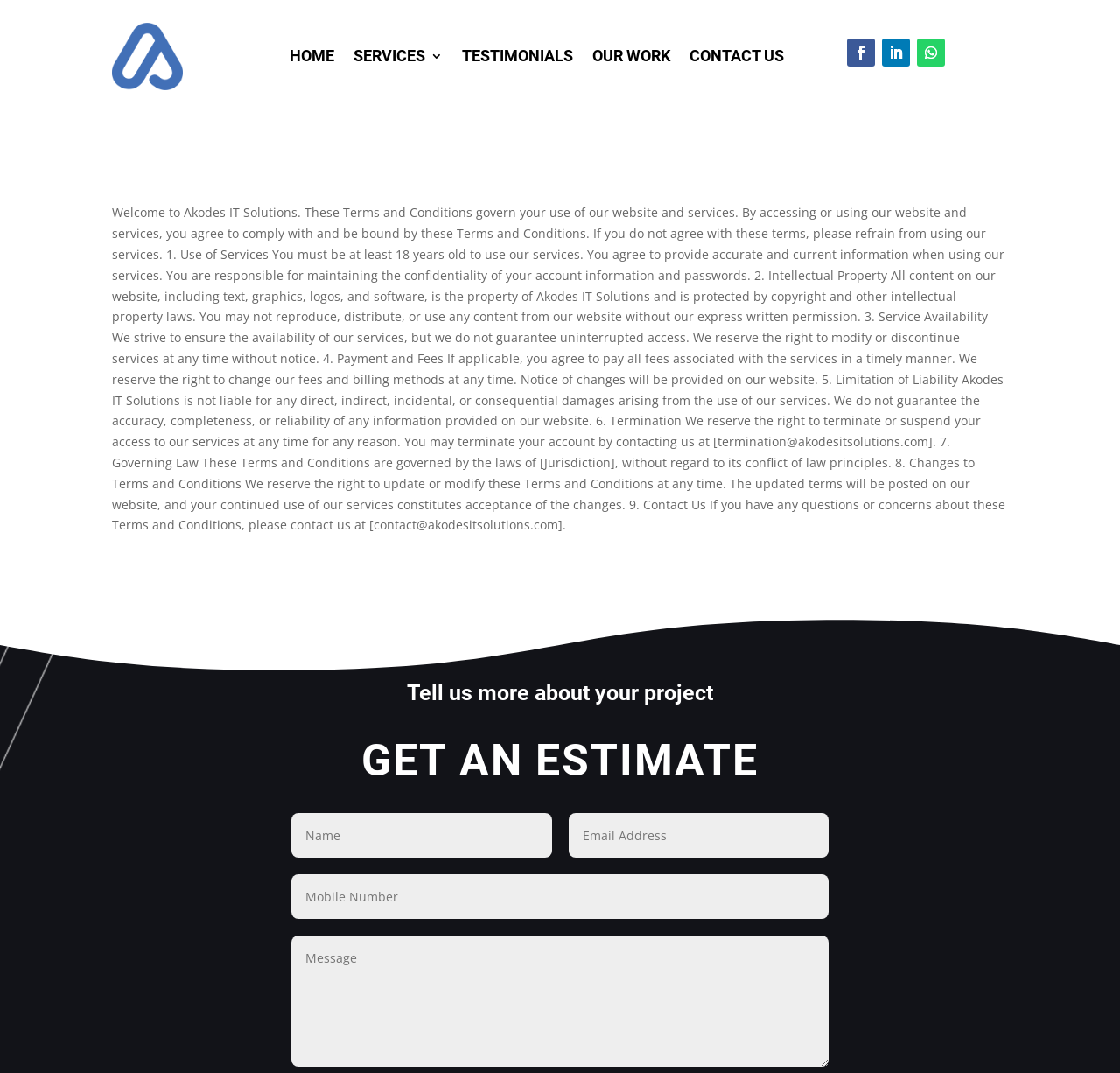Please determine the bounding box coordinates of the section I need to click to accomplish this instruction: "Click Facebook".

[0.756, 0.036, 0.781, 0.062]